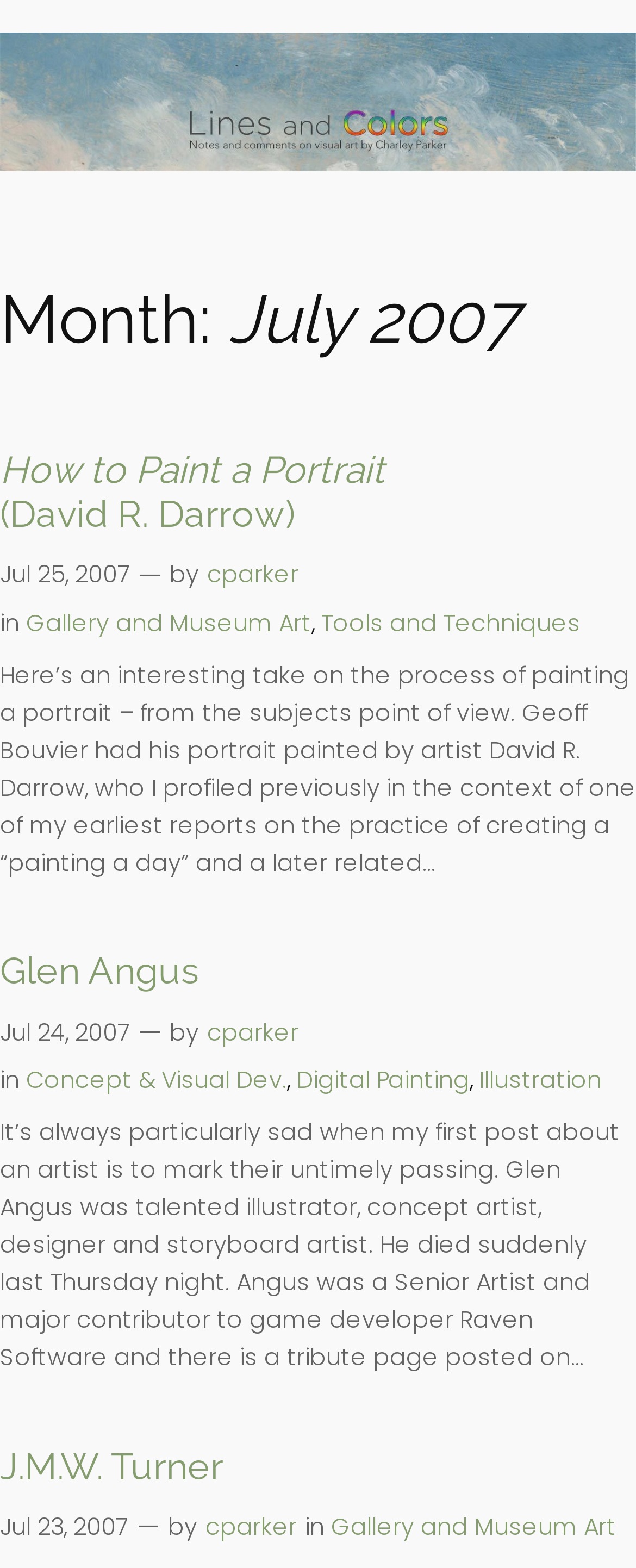By analyzing the image, answer the following question with a detailed response: What is the date of the post about J.M.W. Turner?

The question is asking for the date of the post about J.M.W. Turner. By looking at the time element, I found the link element with the text 'Jul 23, 2007' which is likely to be the date of the post.